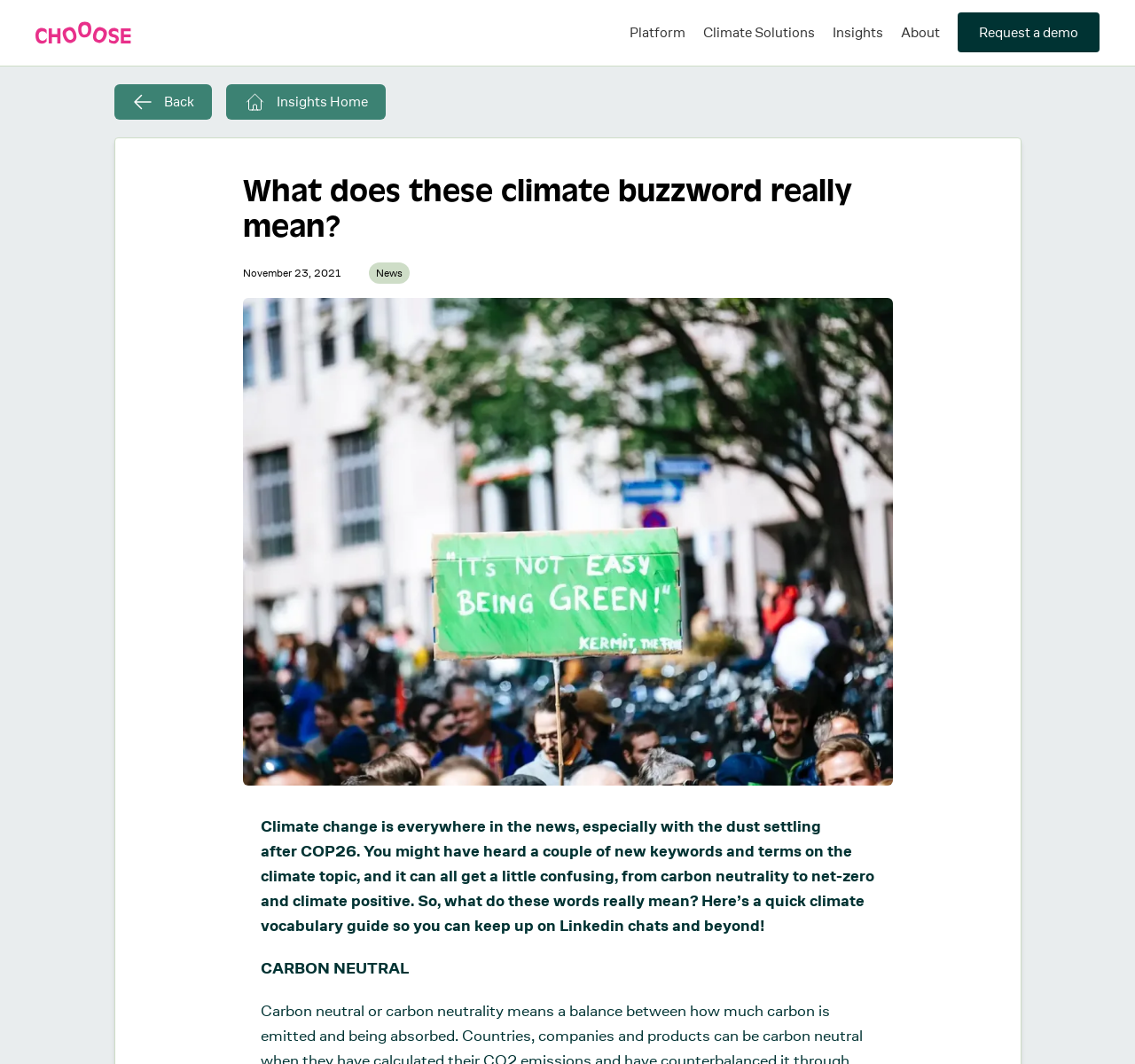Write an extensive caption that covers every aspect of the webpage.

The webpage is about explaining climate buzzwords, with the main title "What does these climate buzzword really mean?" at the top. Below the title, there is a button labeled "Back" with an icon to its left. To the right of the button, there is a link "Insights Home" with another icon. 

Above the main content area, there are several links, including "Platform", "Climate Solutions", "Insights", "About", and "Request a demo", which are positioned horizontally from left to right. 

The main content area starts with a heading that repeats the title, followed by a date "November 23, 2021". Below the date, there is a link "News". The main article begins with a paragraph of text that introduces the topic of climate change and the need for a climate vocabulary guide. 

The article is divided into sections, with the first section titled "CARBON NEUTRAL". There are no images in the main content area, but there are icons associated with some links and buttons.